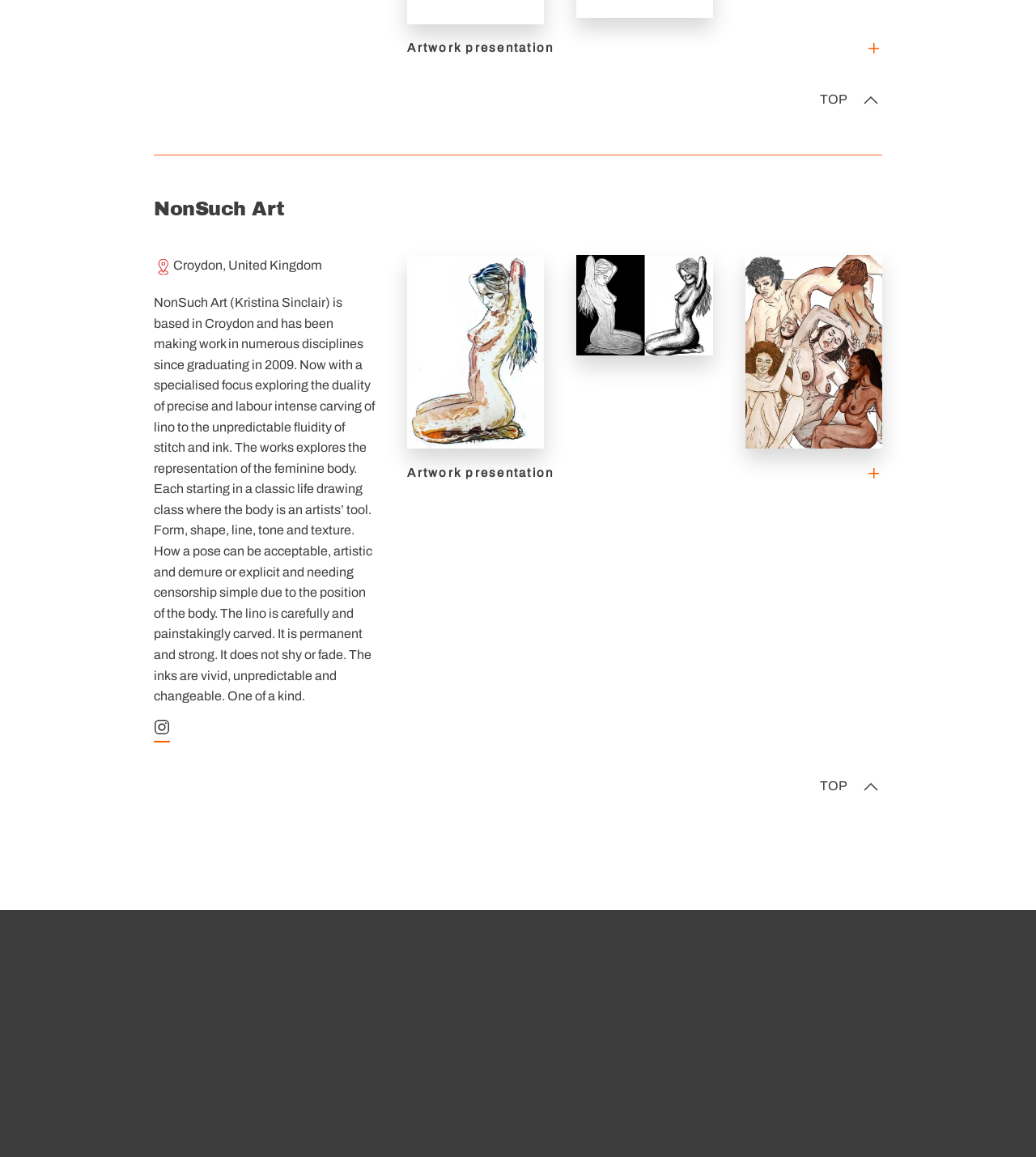What is the name of the artist?
Respond to the question with a single word or phrase according to the image.

NonSuch Art